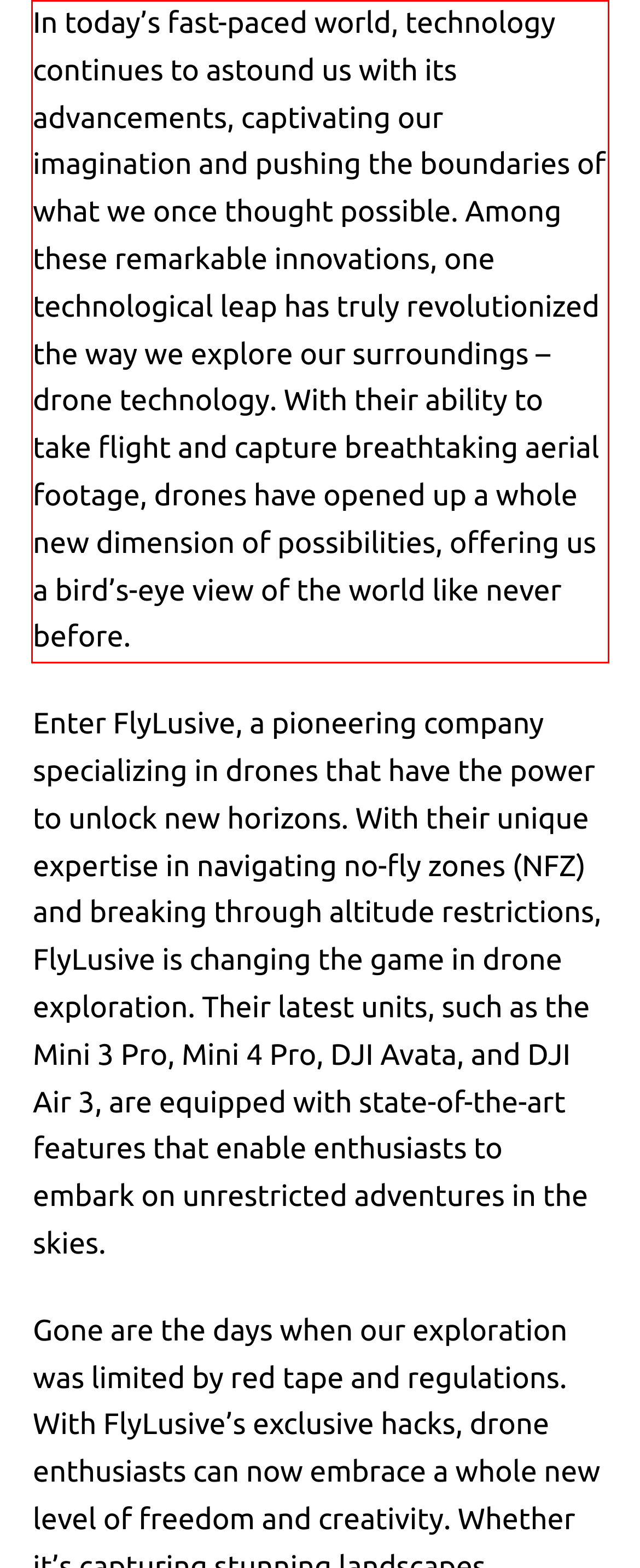Using the provided screenshot of a webpage, recognize the text inside the red rectangle bounding box by performing OCR.

In today’s fast-paced world, technology continues to astound us with its advancements, captivating our imagination and pushing the boundaries of what we once thought possible. Among these remarkable innovations, one technological leap has truly revolutionized the way we explore our surroundings – drone technology. With their ability to take flight and capture breathtaking aerial footage, drones have opened up a whole new dimension of possibilities, offering us a bird’s-eye view of the world like never before.